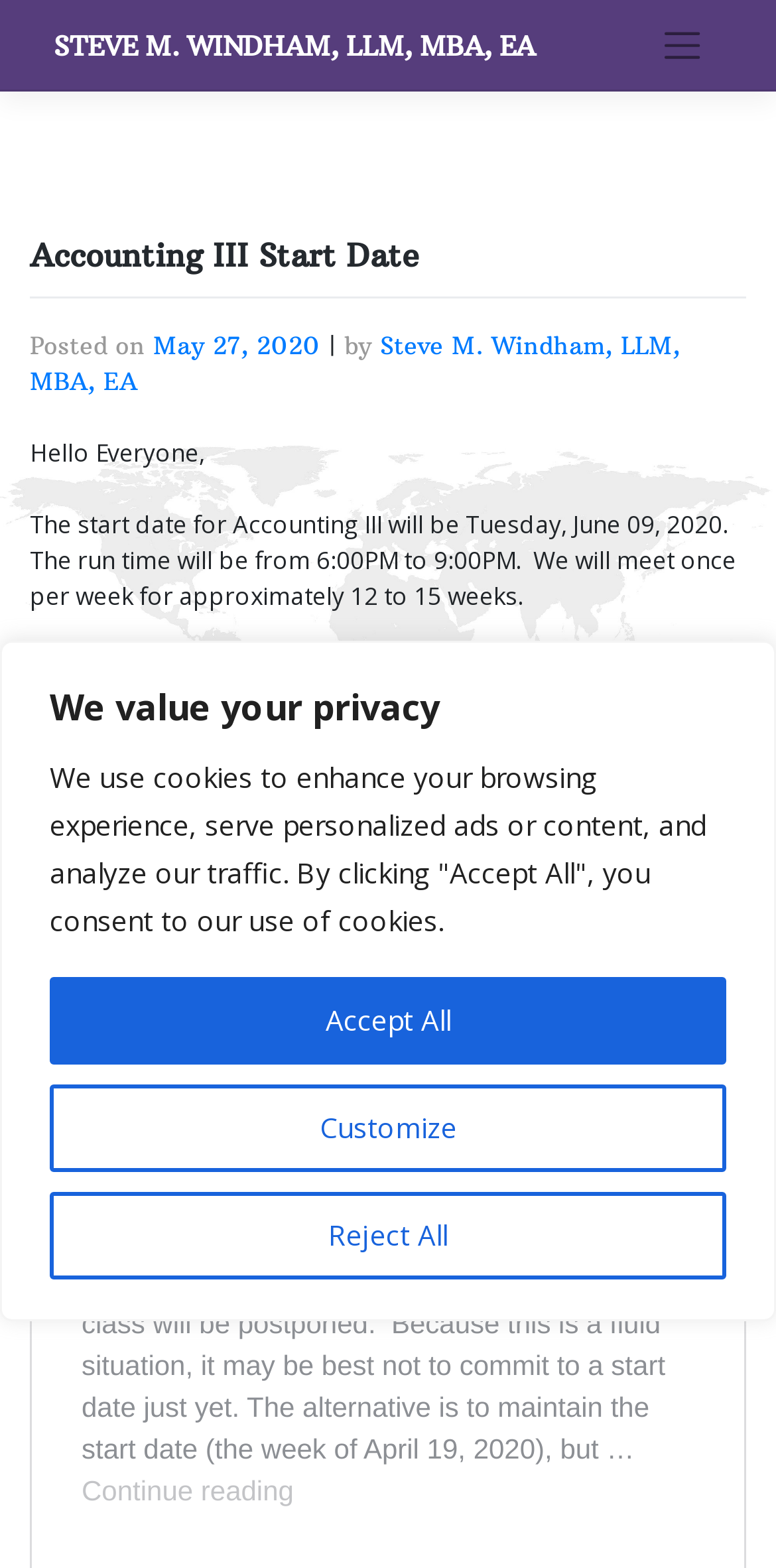Please respond to the question using a single word or phrase:
How many weeks will the Accounting III meetings last?

12 to 15 weeks